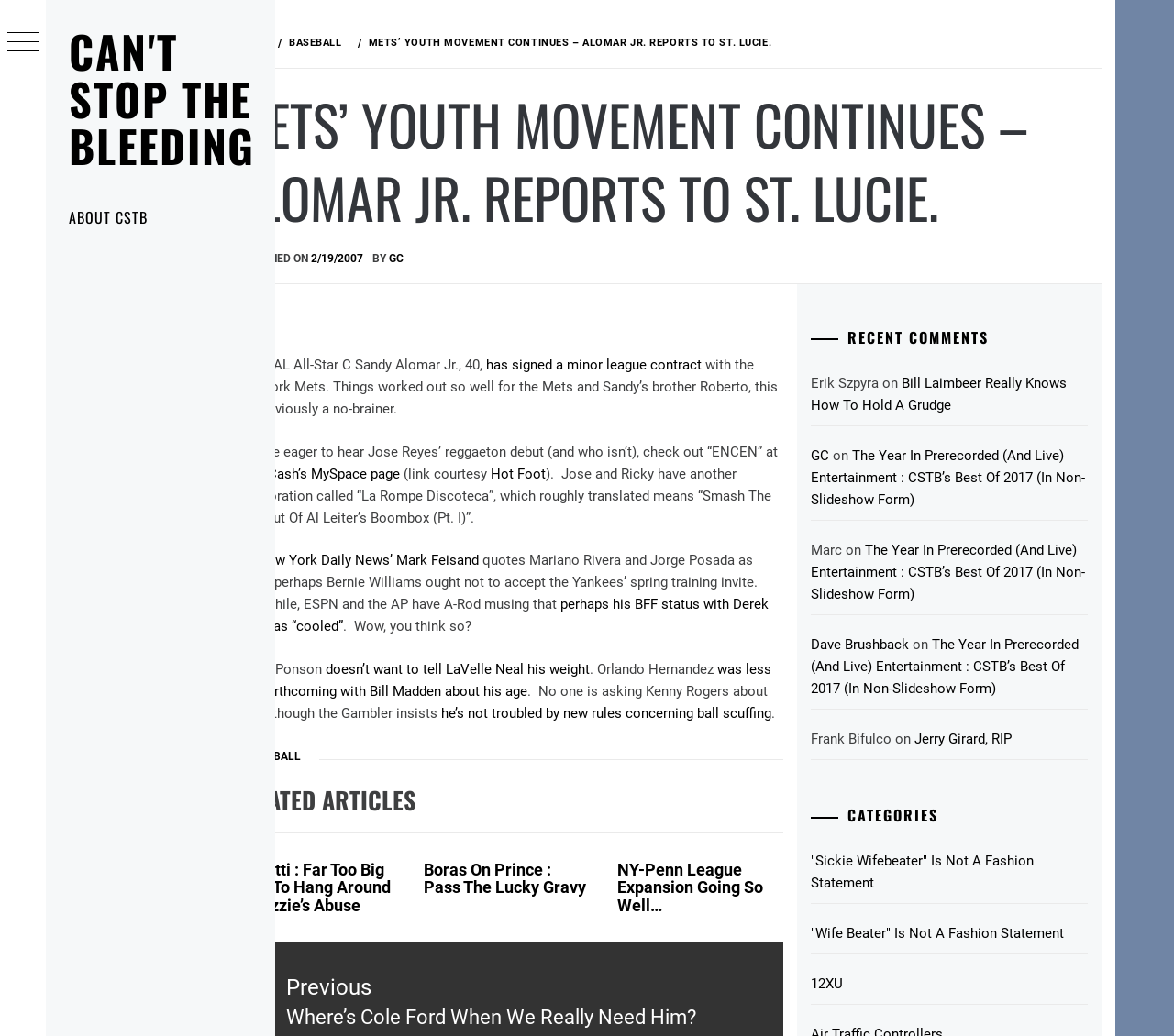Identify the bounding box coordinates for the UI element described as: "Ricky Cash’s MySpace page". The coordinates should be provided as four floats between 0 and 1: [left, top, right, bottom].

[0.359, 0.45, 0.503, 0.465]